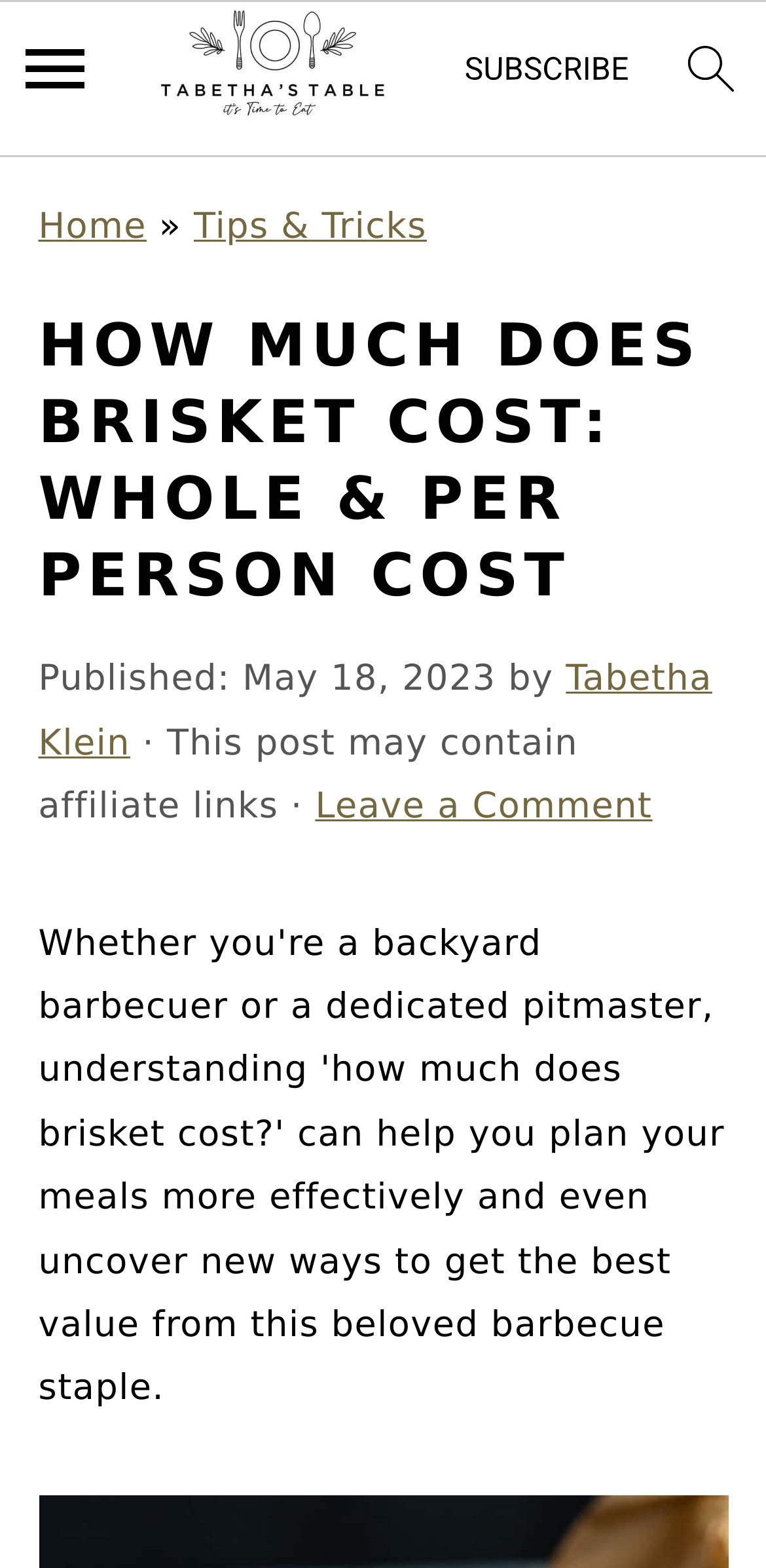For the given element description Tabetha Klein, determine the bounding box coordinates of the UI element. The coordinates should follow the format (top-left x, top-left y, bottom-right x, bottom-right y) and be within the range of 0 to 1.

[0.05, 0.42, 0.93, 0.487]